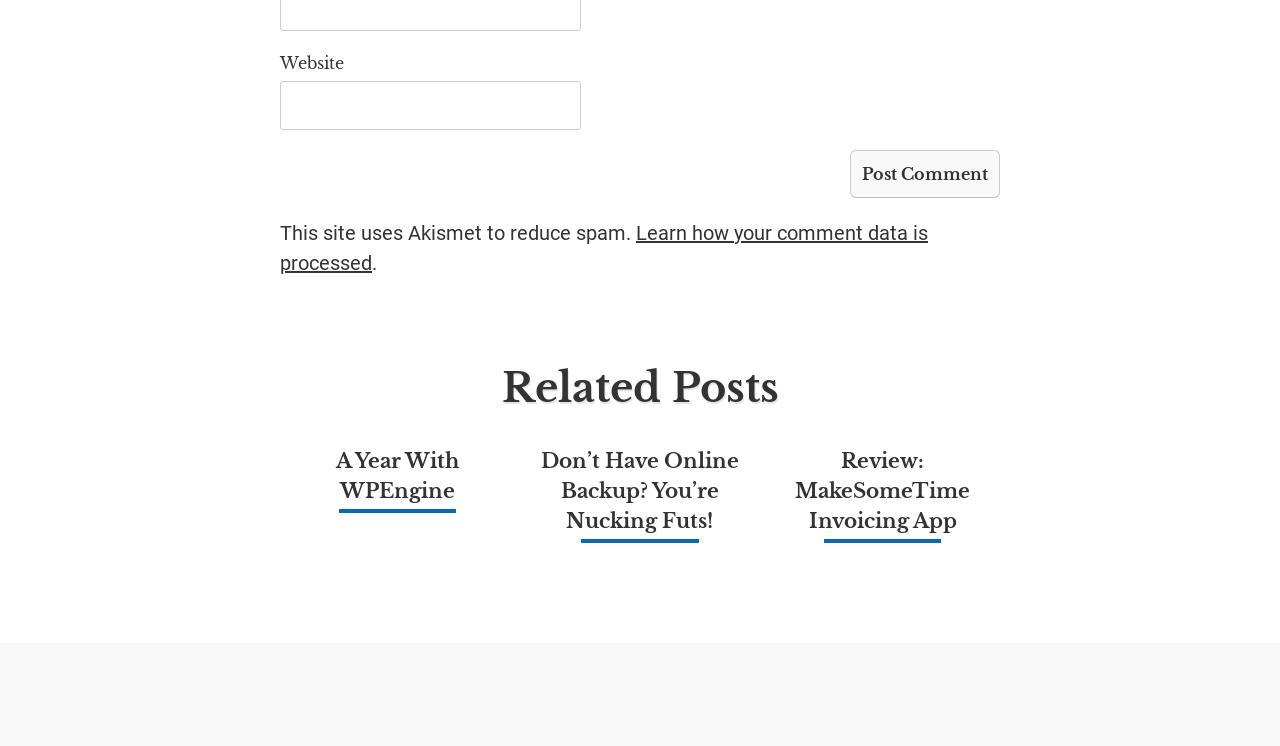Please identify the coordinates of the bounding box that should be clicked to fulfill this instruction: "Go to About Me page".

[0.086, 0.892, 0.102, 0.951]